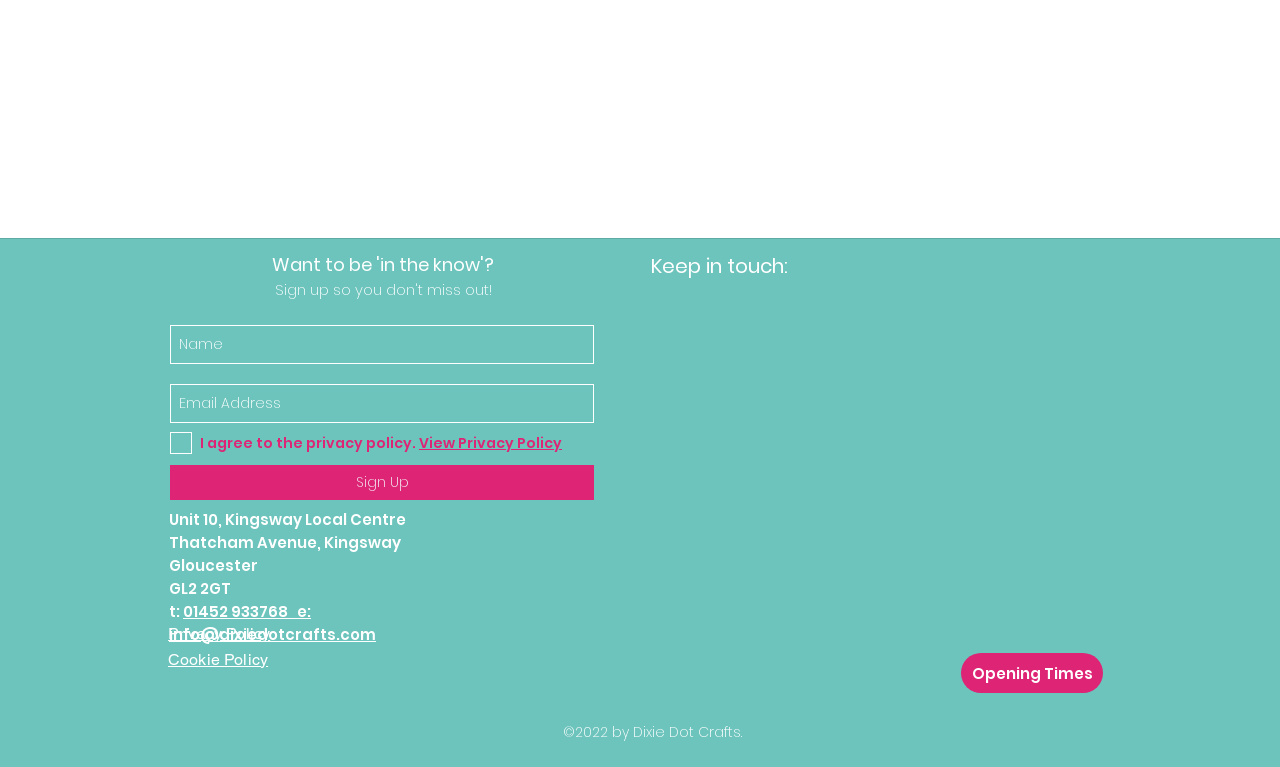Respond with a single word or phrase to the following question:
What is the phone number of Dixie Dot Crafts?

01452 933768